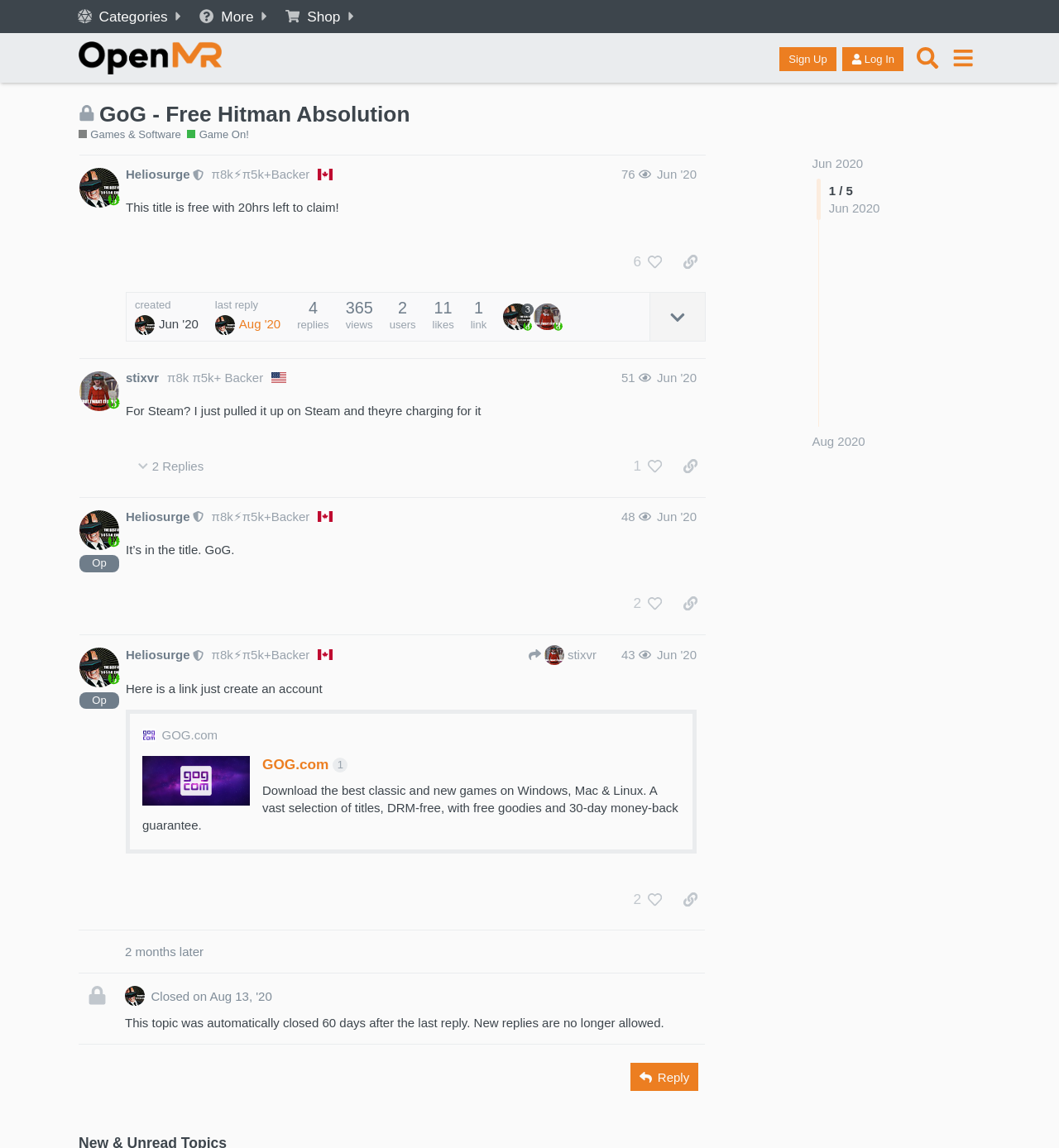Provide a one-word or short-phrase response to the question:
What is the username of the moderator?

Heliosurge